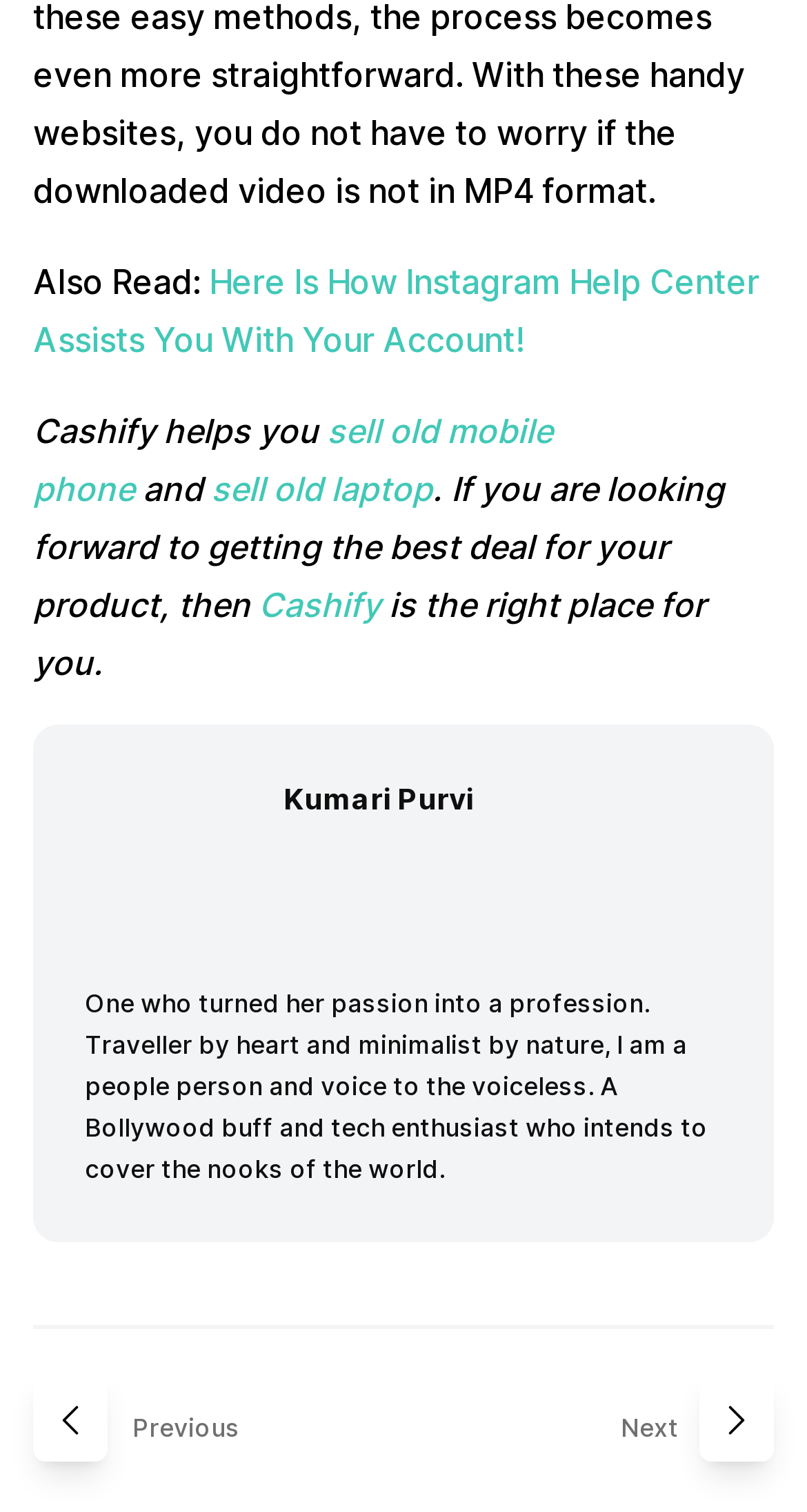Pinpoint the bounding box coordinates of the element you need to click to execute the following instruction: "Click on 'Here Is How Instagram Help Center Assists You With Your Account!' link". The bounding box should be represented by four float numbers between 0 and 1, in the format [left, top, right, bottom].

[0.041, 0.173, 0.941, 0.238]